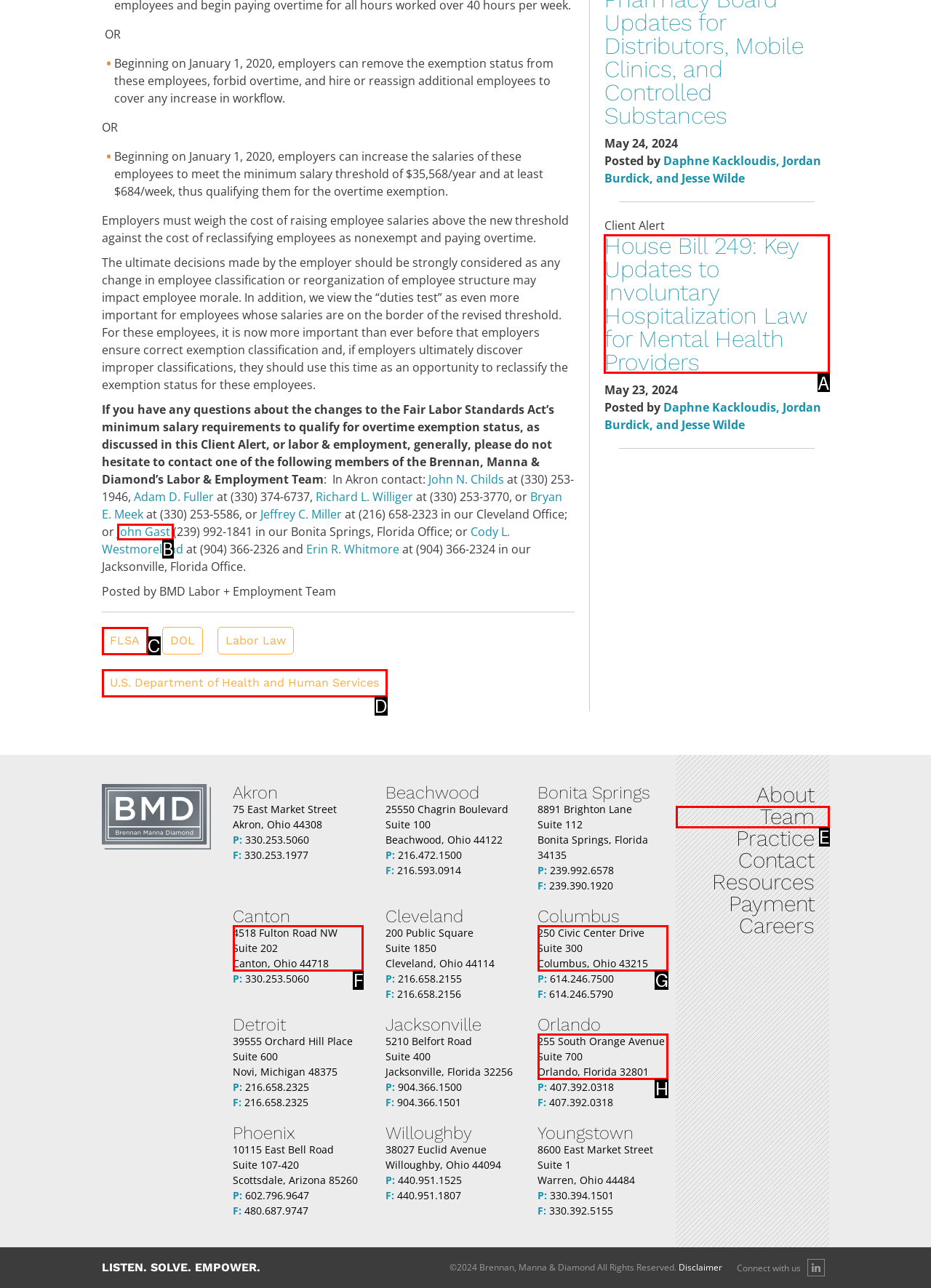Identify the HTML element to click to execute this task: Read about House Bill 249 Respond with the letter corresponding to the proper option.

A